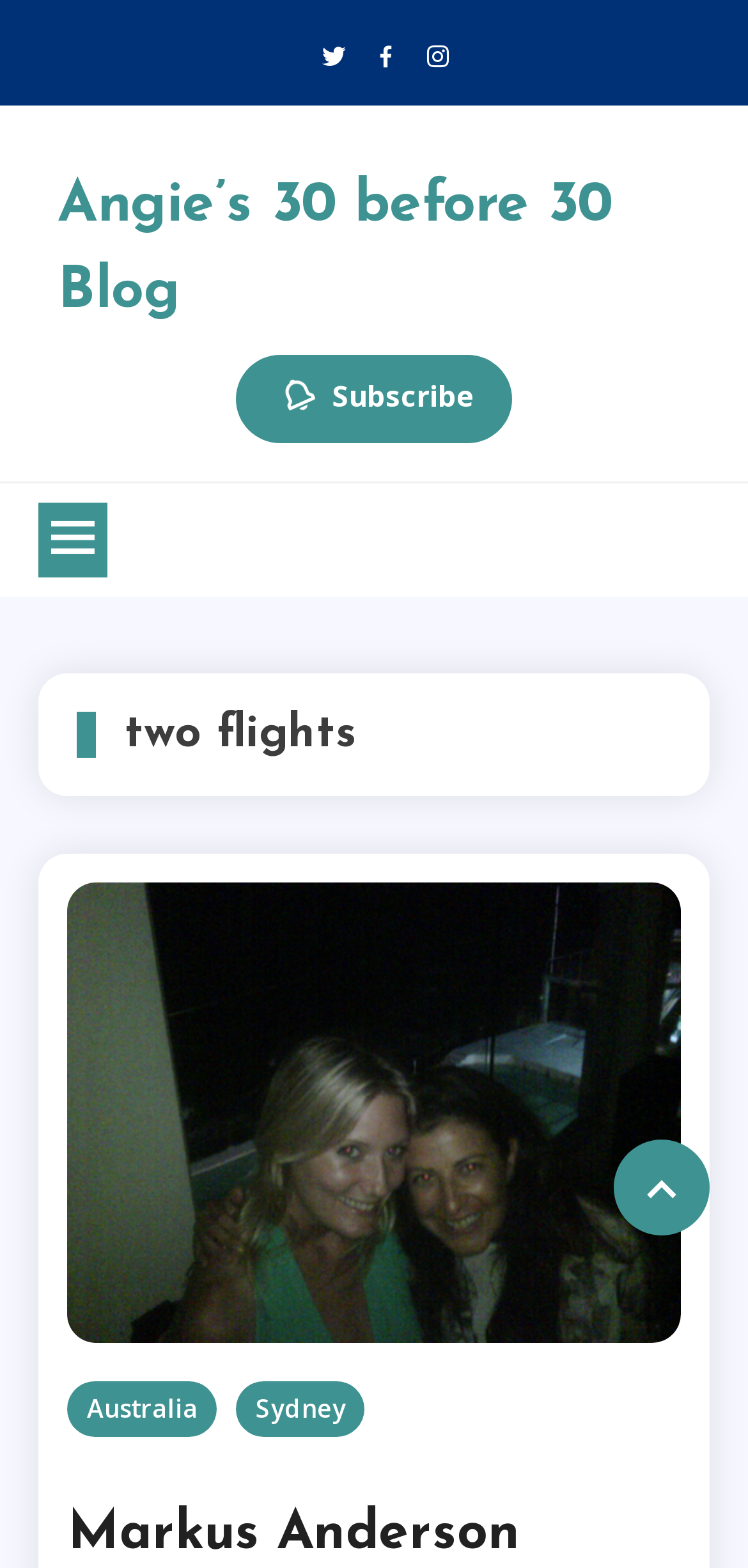Answer the question with a brief word or phrase:
What is the name of the blog?

Angie’s 30 before 30 Blog